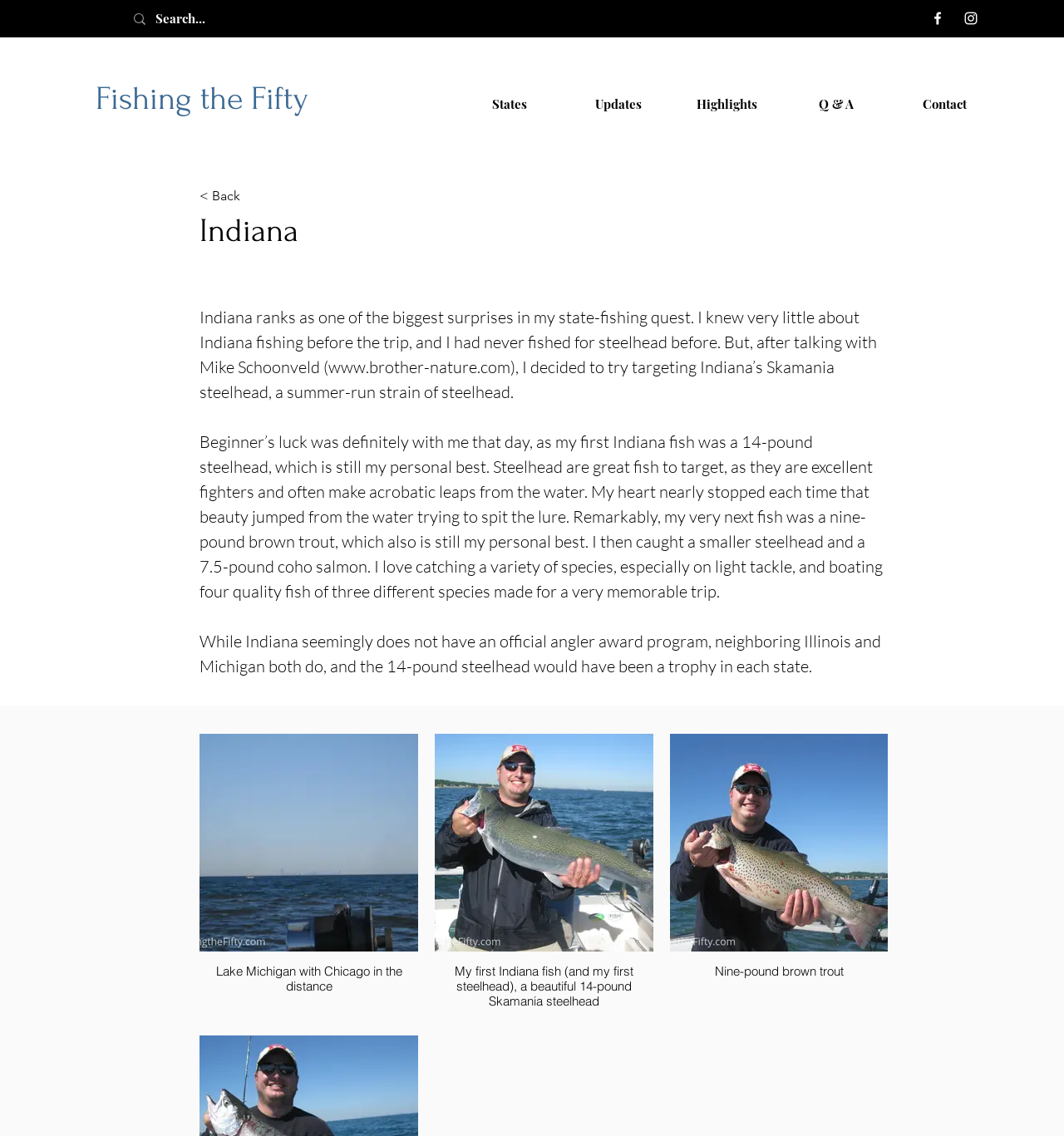Please give the bounding box coordinates of the area that should be clicked to fulfill the following instruction: "Go to States page". The coordinates should be in the format of four float numbers from 0 to 1, i.e., [left, top, right, bottom].

[0.427, 0.084, 0.53, 0.099]